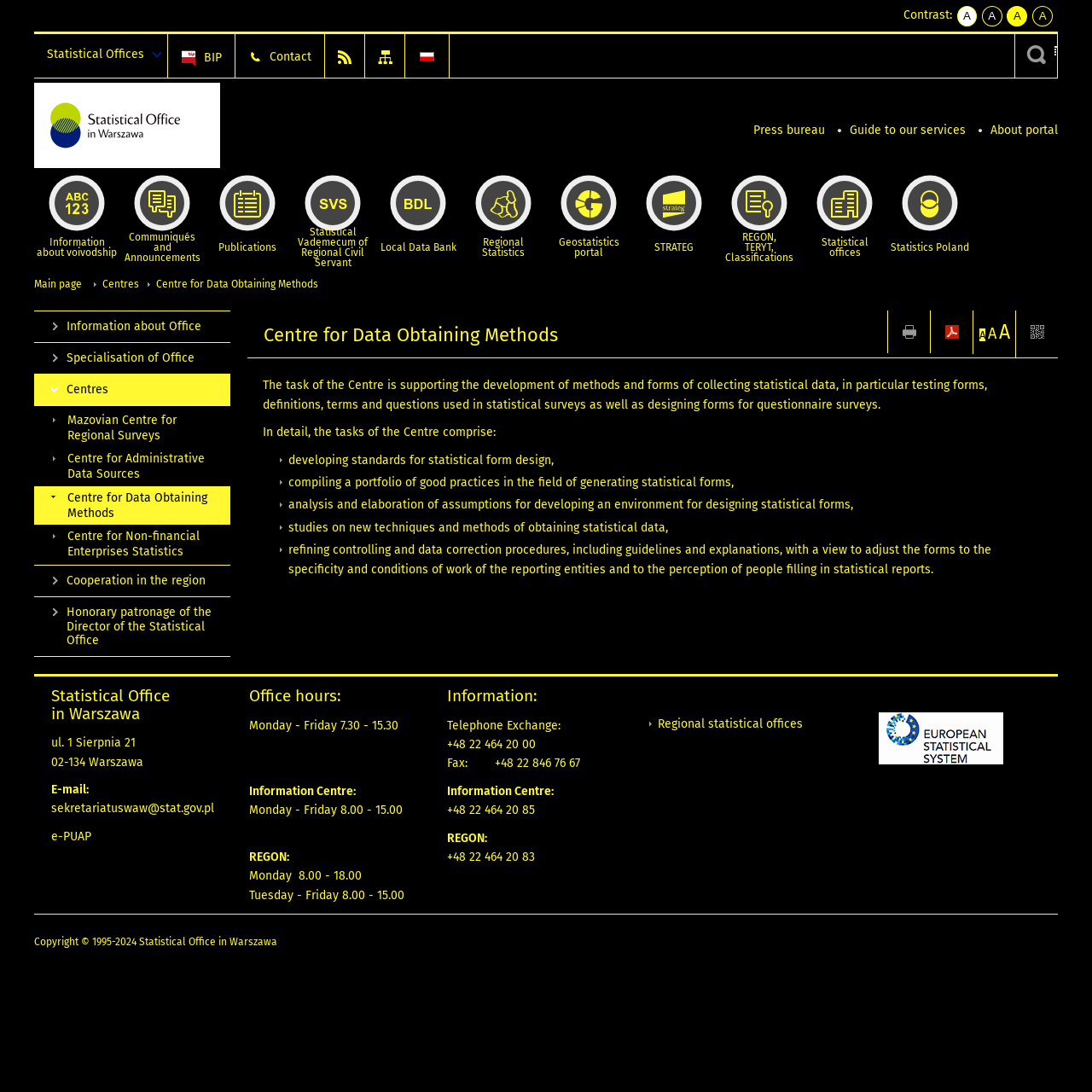Determine the bounding box coordinates for the area that should be clicked to carry out the following instruction: "Change contrast to default".

[0.876, 0.005, 0.895, 0.024]